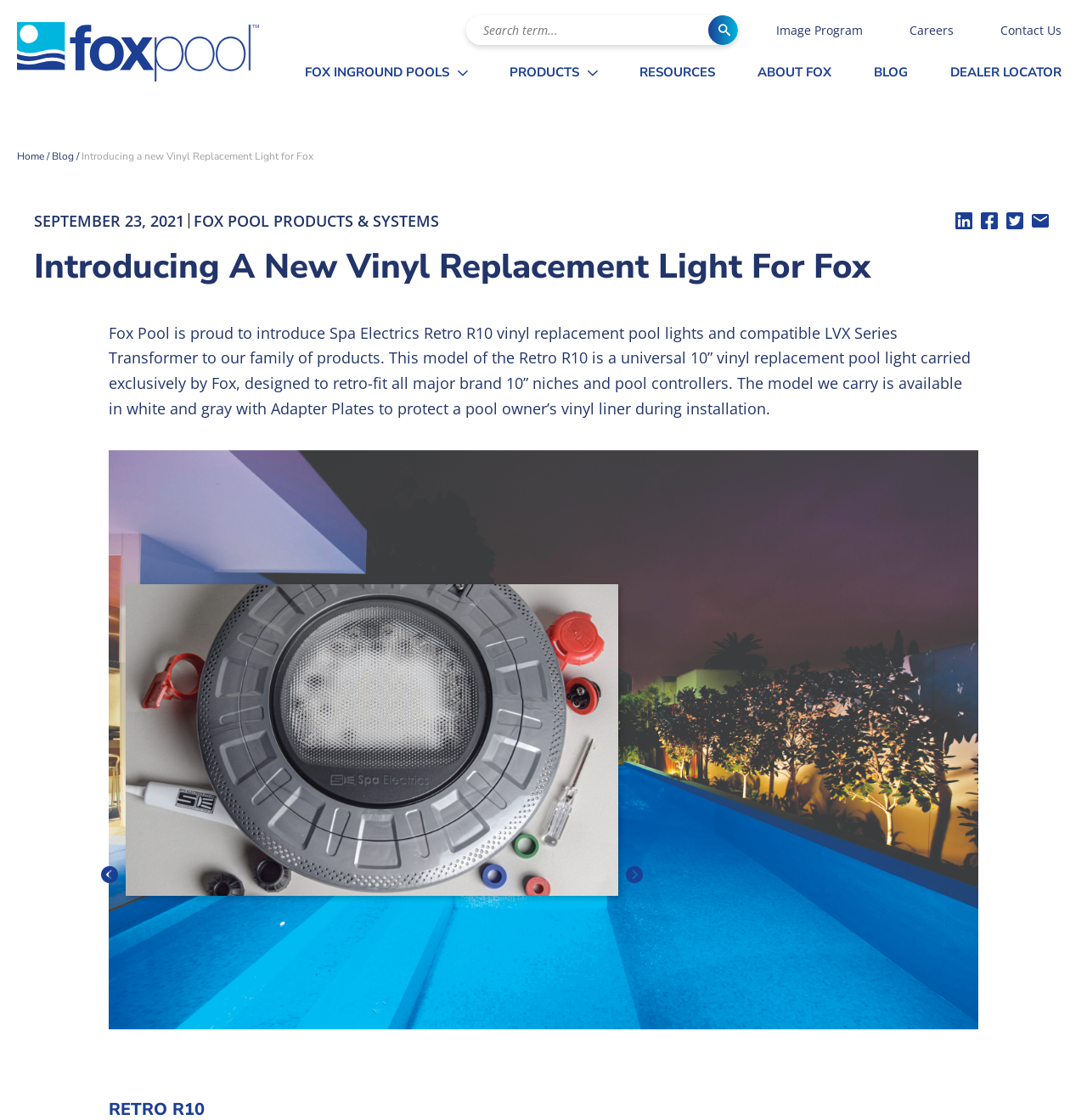Please respond to the question with a concise word or phrase:
How many colors are available for the Retro R10 vinyl replacement pool light?

Two